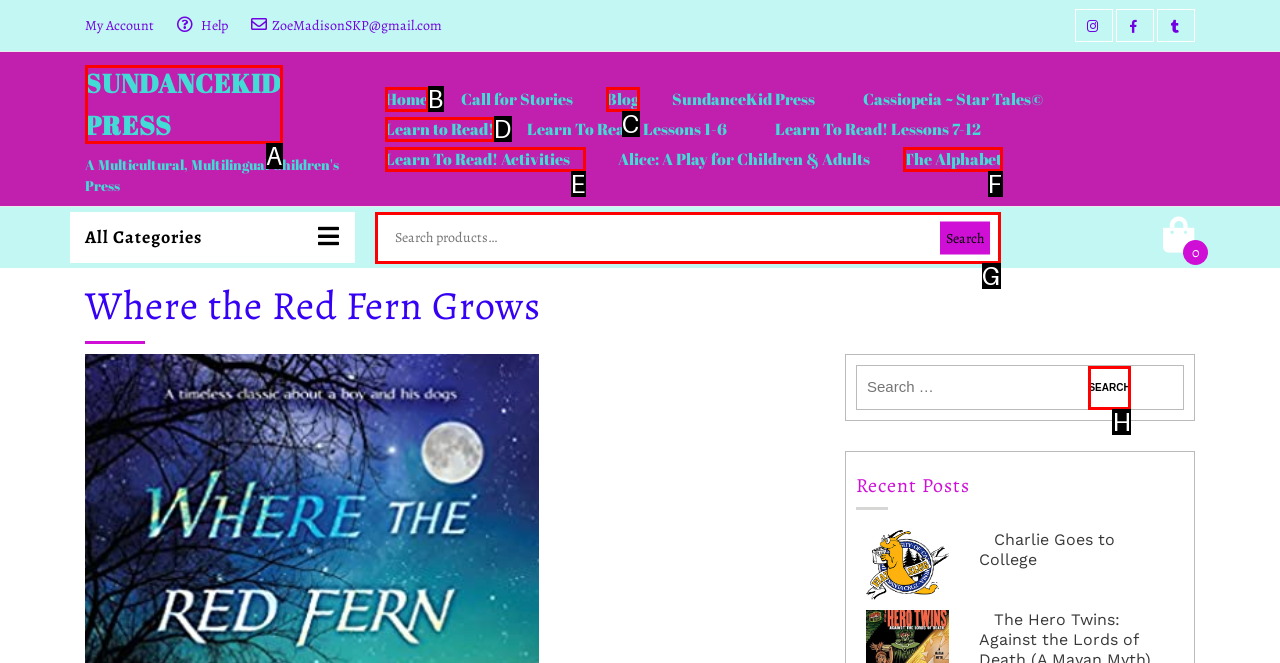From the given options, choose the HTML element that aligns with the description: SundanceKid Press. Respond with the letter of the selected element.

A